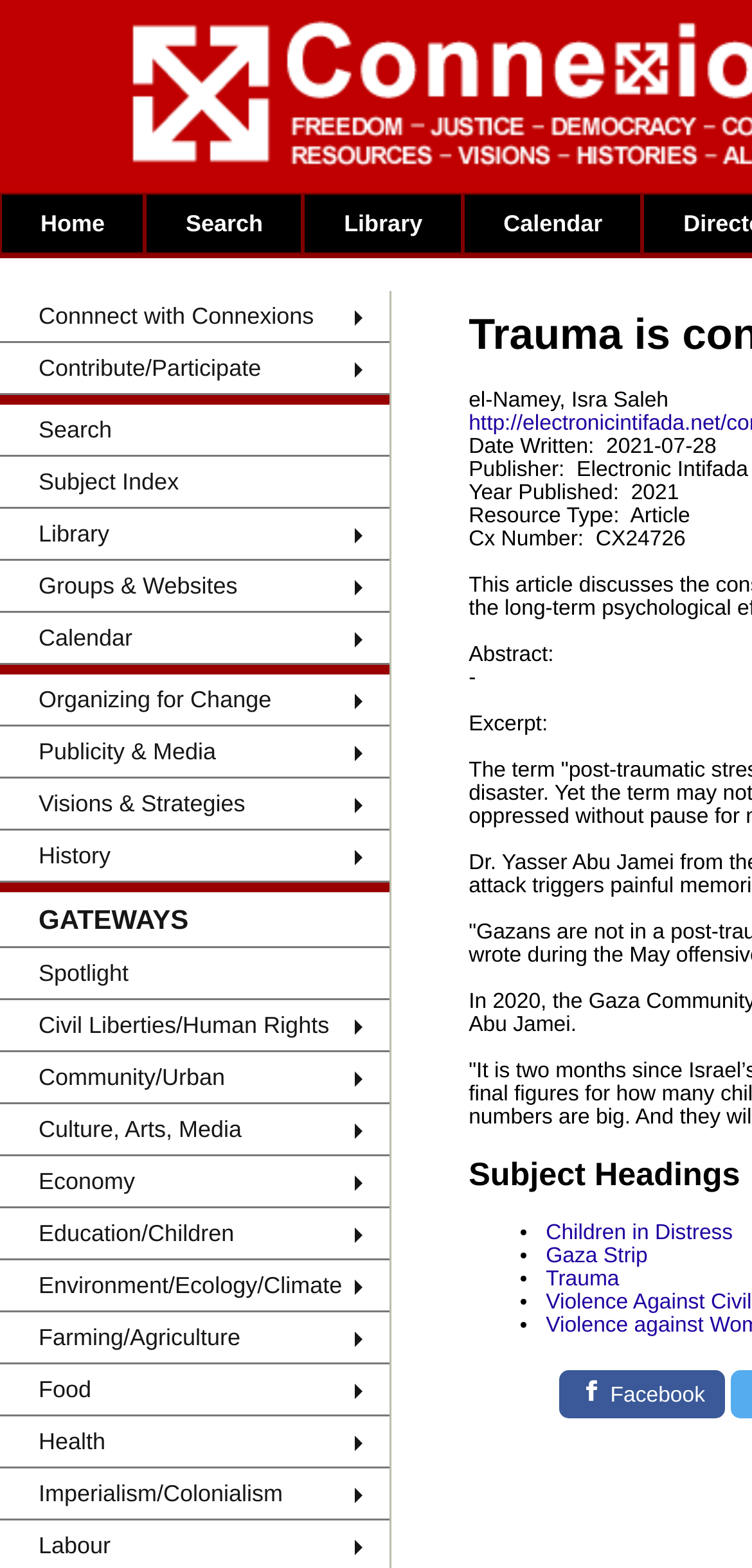Use a single word or phrase to answer the question:
What is the resource type of the article?

Article